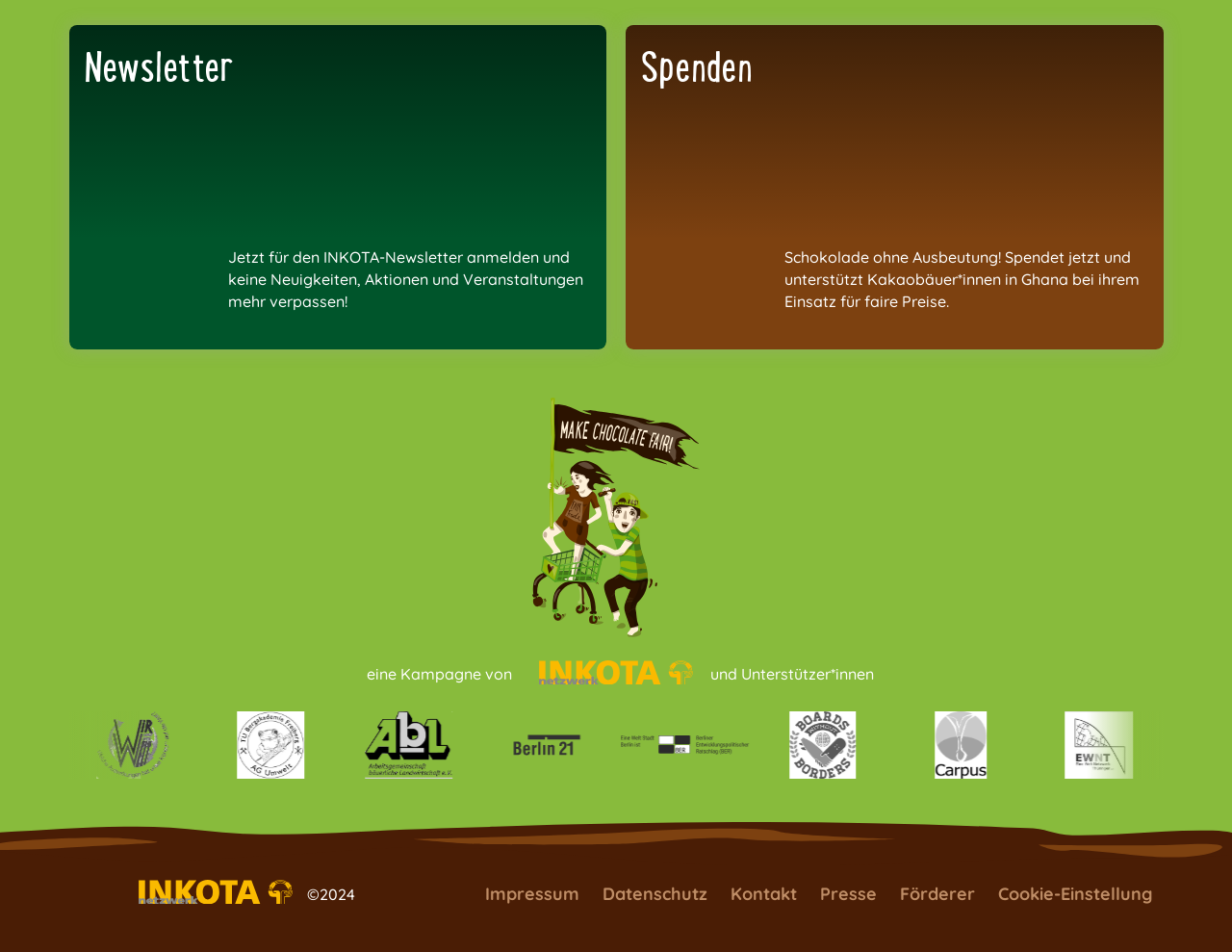Determine the bounding box coordinates for the UI element described. Format the coordinates as (top-left x, top-left y, bottom-right x, bottom-right y) and ensure all values are between 0 and 1. Element description: Injectable Steroids

None